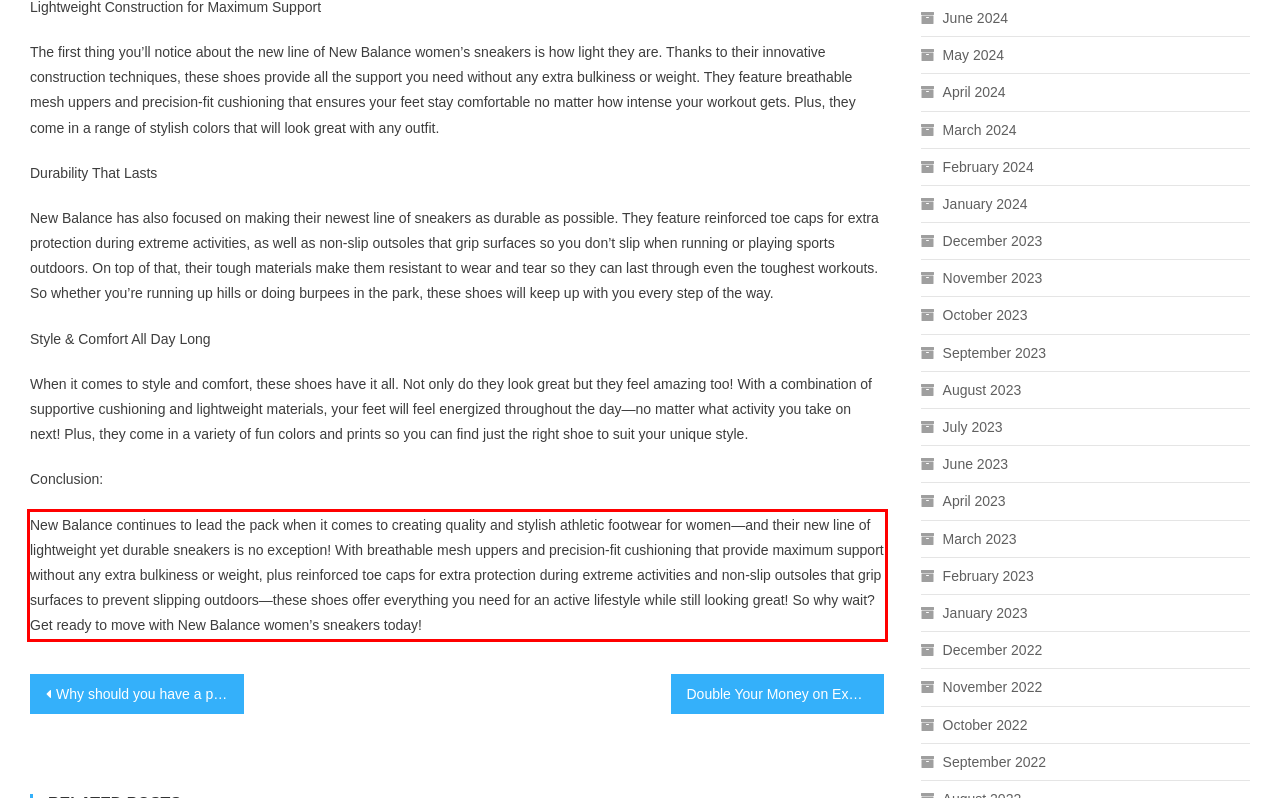Analyze the screenshot of the webpage that features a red bounding box and recognize the text content enclosed within this red bounding box.

New Balance continues to lead the pack when it comes to creating quality and stylish athletic footwear for women—and their new line of lightweight yet durable sneakers is no exception! With breathable mesh uppers and precision-fit cushioning that provide maximum support without any extra bulkiness or weight, plus reinforced toe caps for extra protection during extreme activities and non-slip outsoles that grip surfaces to prevent slipping outdoors—these shoes offer everything you need for an active lifestyle while still looking great! So why wait? Get ready to move with New Balance women’s sneakers today!